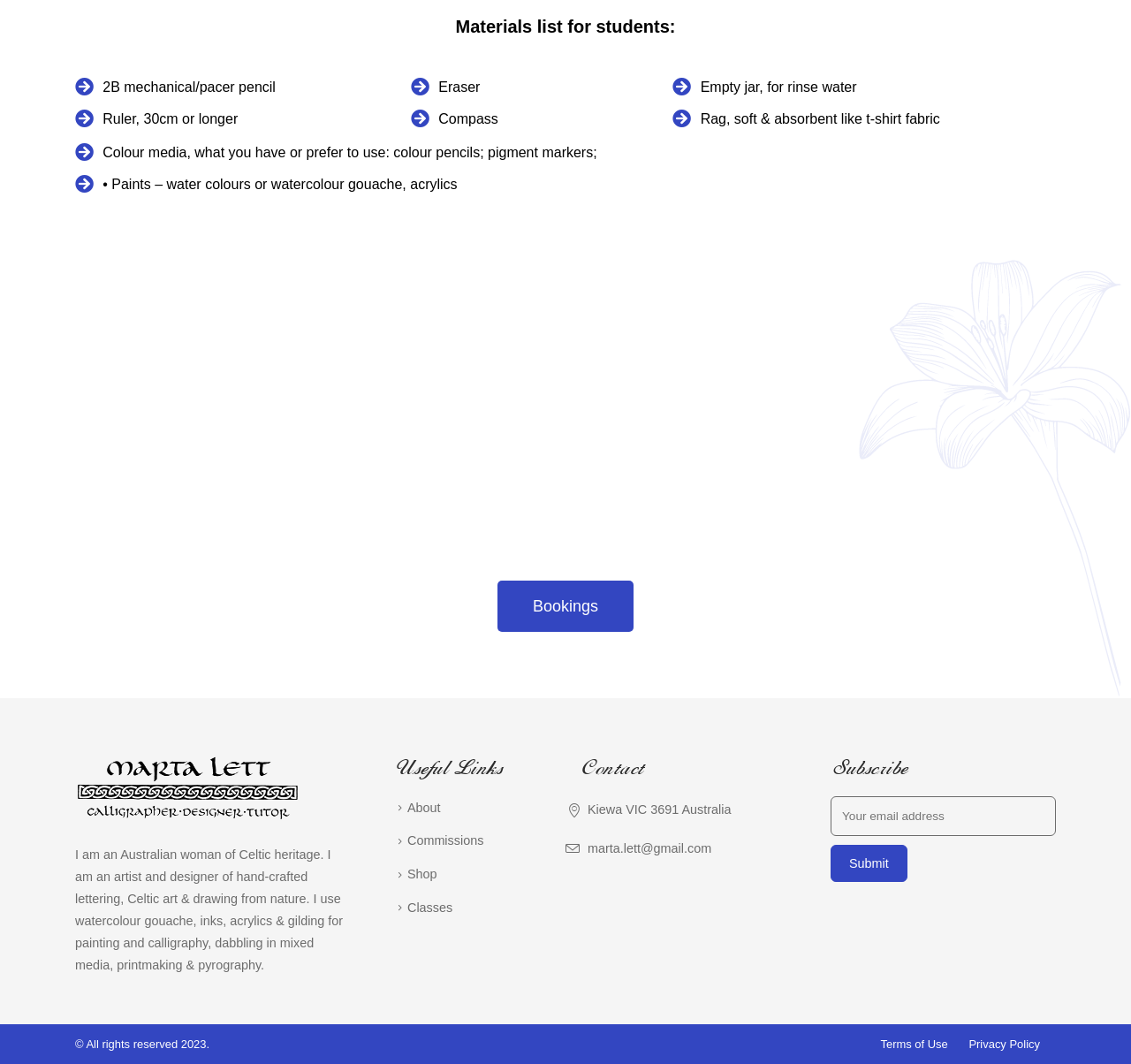Identify the bounding box coordinates of the element to click to follow this instruction: 'View the 'Terms of Use' page'. Ensure the coordinates are four float values between 0 and 1, provided as [left, top, right, bottom].

[0.771, 0.975, 0.846, 0.988]